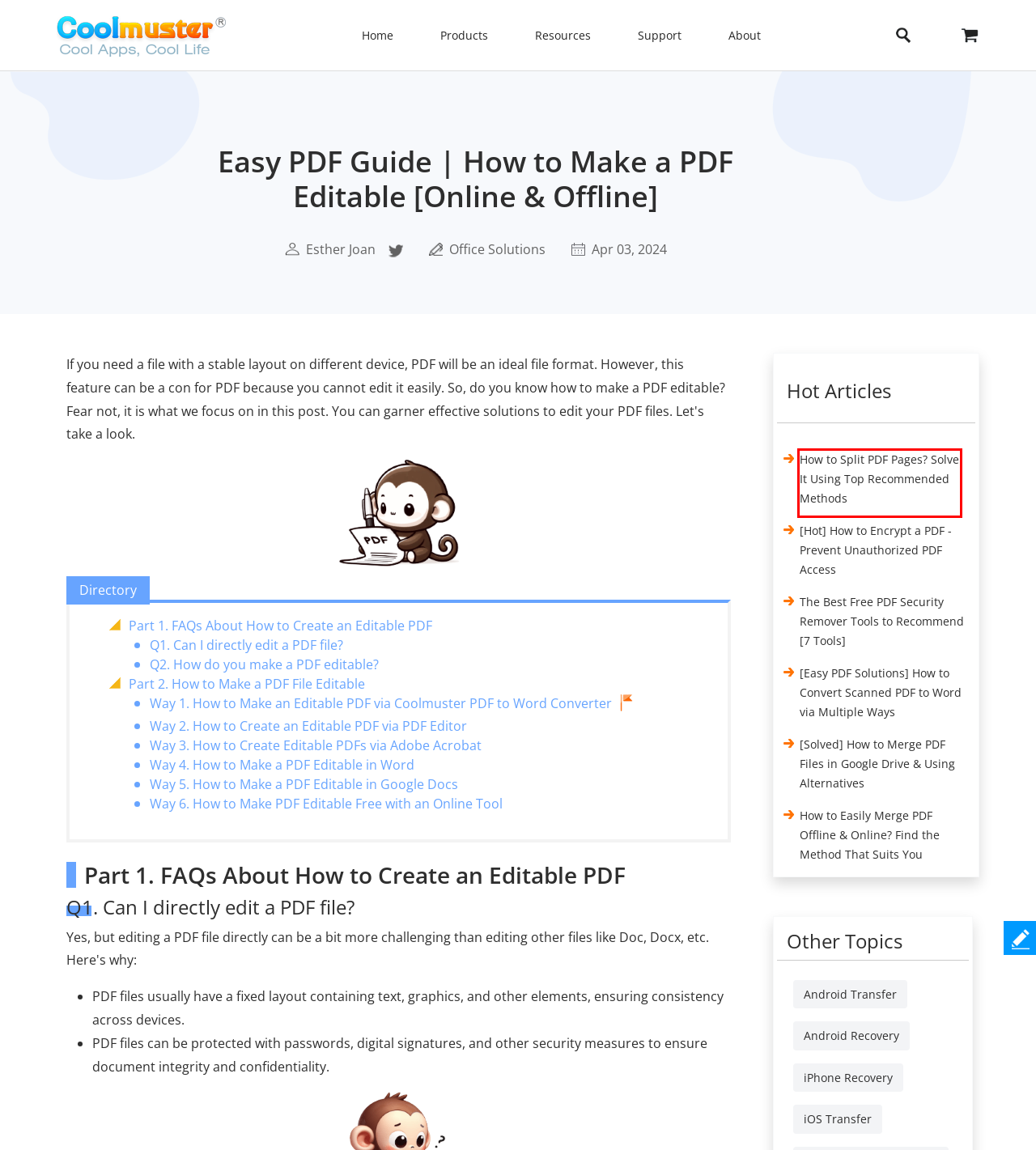You have a screenshot of a webpage, and a red bounding box highlights an element. Select the webpage description that best fits the new page after clicking the element within the bounding box. Options are:
A. Guide Center on iPhone Recovery
B. Find Out All Tips to Android Recovery
C. All Tips on Android File Transfer and Android Backup
D. How to Easily Merge PDF Offline & Online? Learn 9 Methods
E. How to Split PDF Pages Through Top Recommended Methods [New]
F. Top 7 Best PDF Security Remover Tools Today to Recommend
G. Guide Center on iOS Transfer You Might Need
H. How to Encrypt a PDF: 6 Easy Ways to Get You Started [Hot]

E